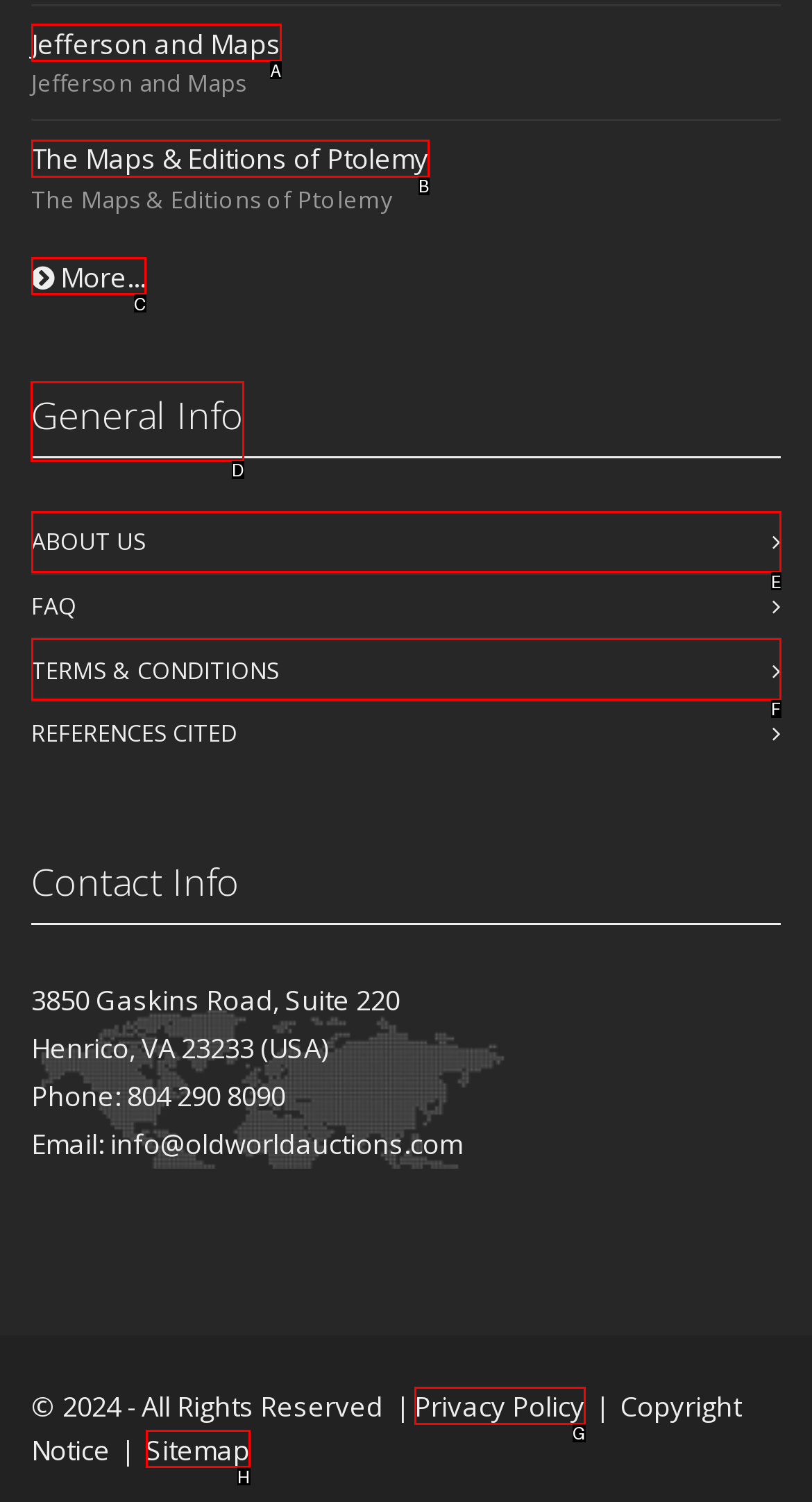Select the HTML element that needs to be clicked to perform the task: Read General Info. Reply with the letter of the chosen option.

D